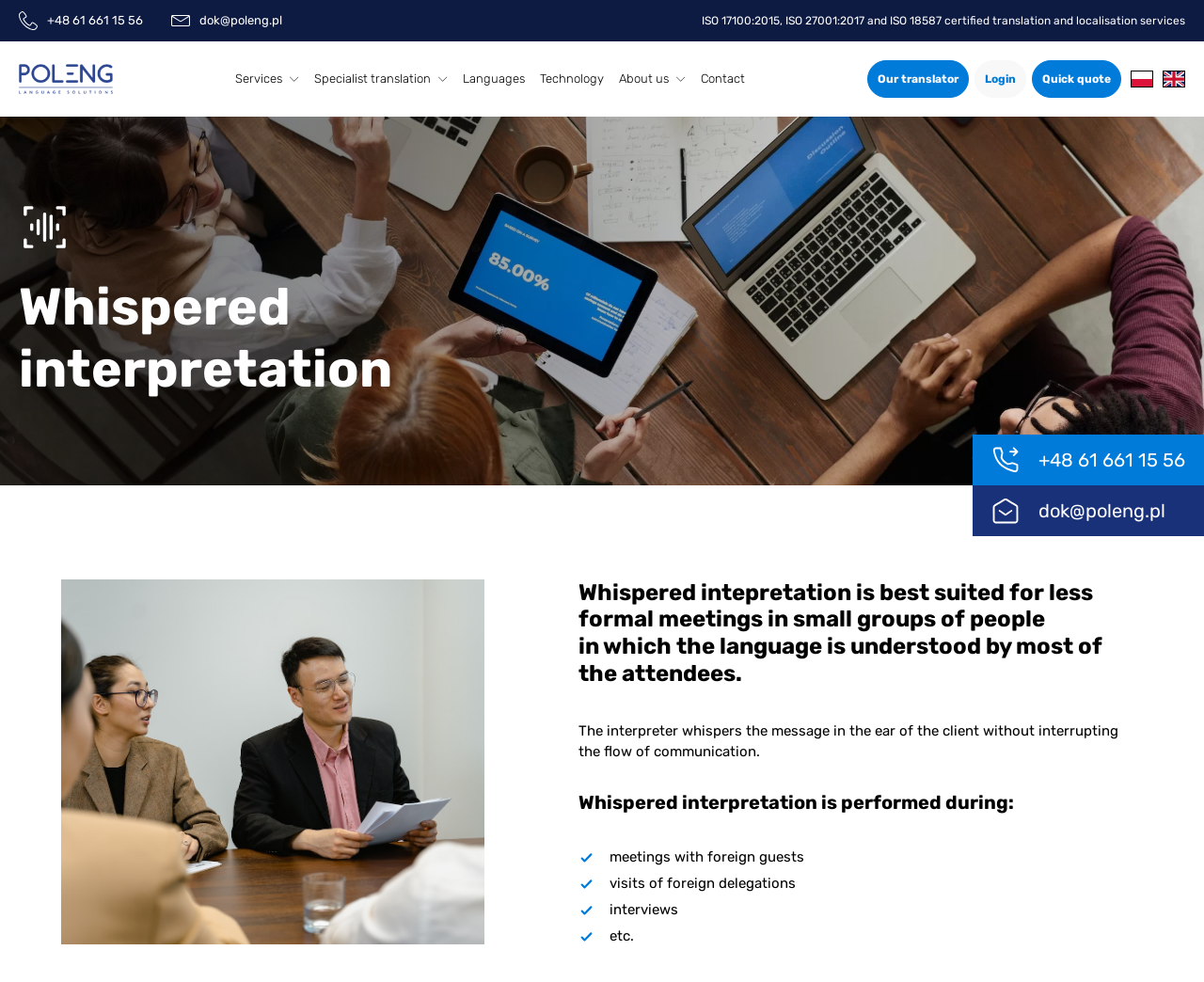Could you highlight the region that needs to be clicked to execute the instruction: "Click the 'Contact' link"?

[0.578, 0.042, 0.622, 0.118]